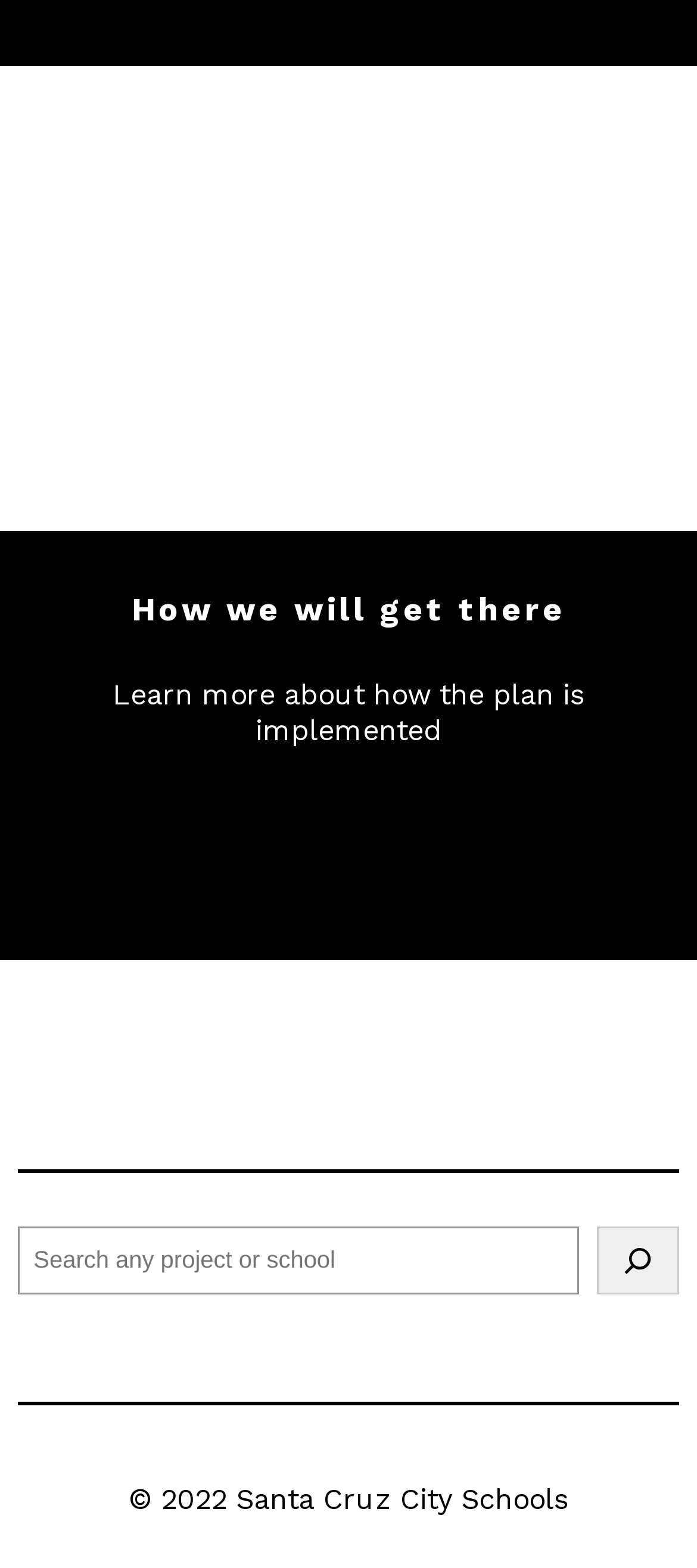Given the description aria-label="Search", predict the bounding box coordinates of the UI element. Ensure the coordinates are in the format (top-left x, top-left y, bottom-right x, bottom-right y) and all values are between 0 and 1.

[0.857, 0.782, 0.975, 0.825]